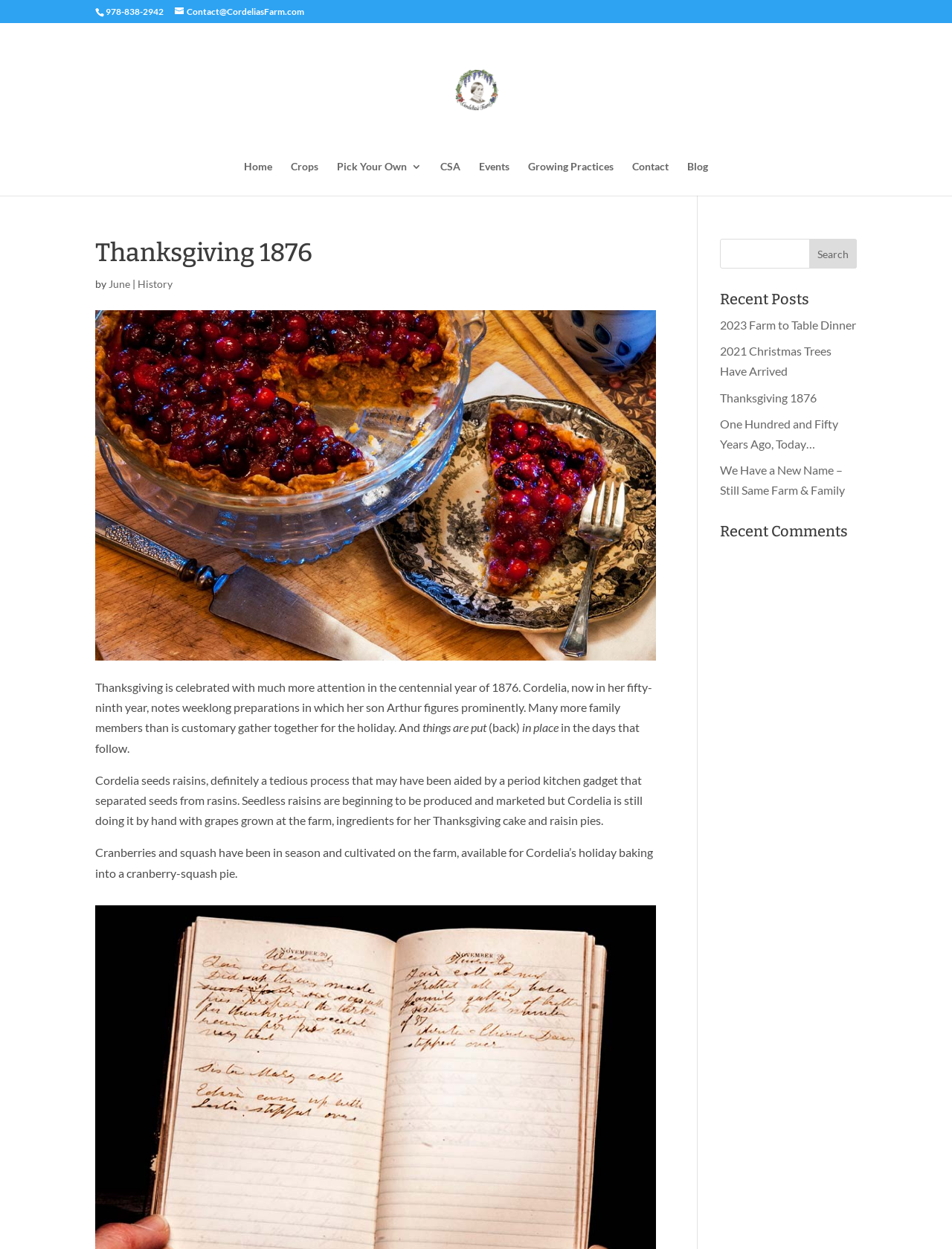Identify the bounding box coordinates of the region that needs to be clicked to carry out this instruction: "Visit the 'Crops' page". Provide these coordinates as four float numbers ranging from 0 to 1, i.e., [left, top, right, bottom].

[0.305, 0.129, 0.334, 0.157]